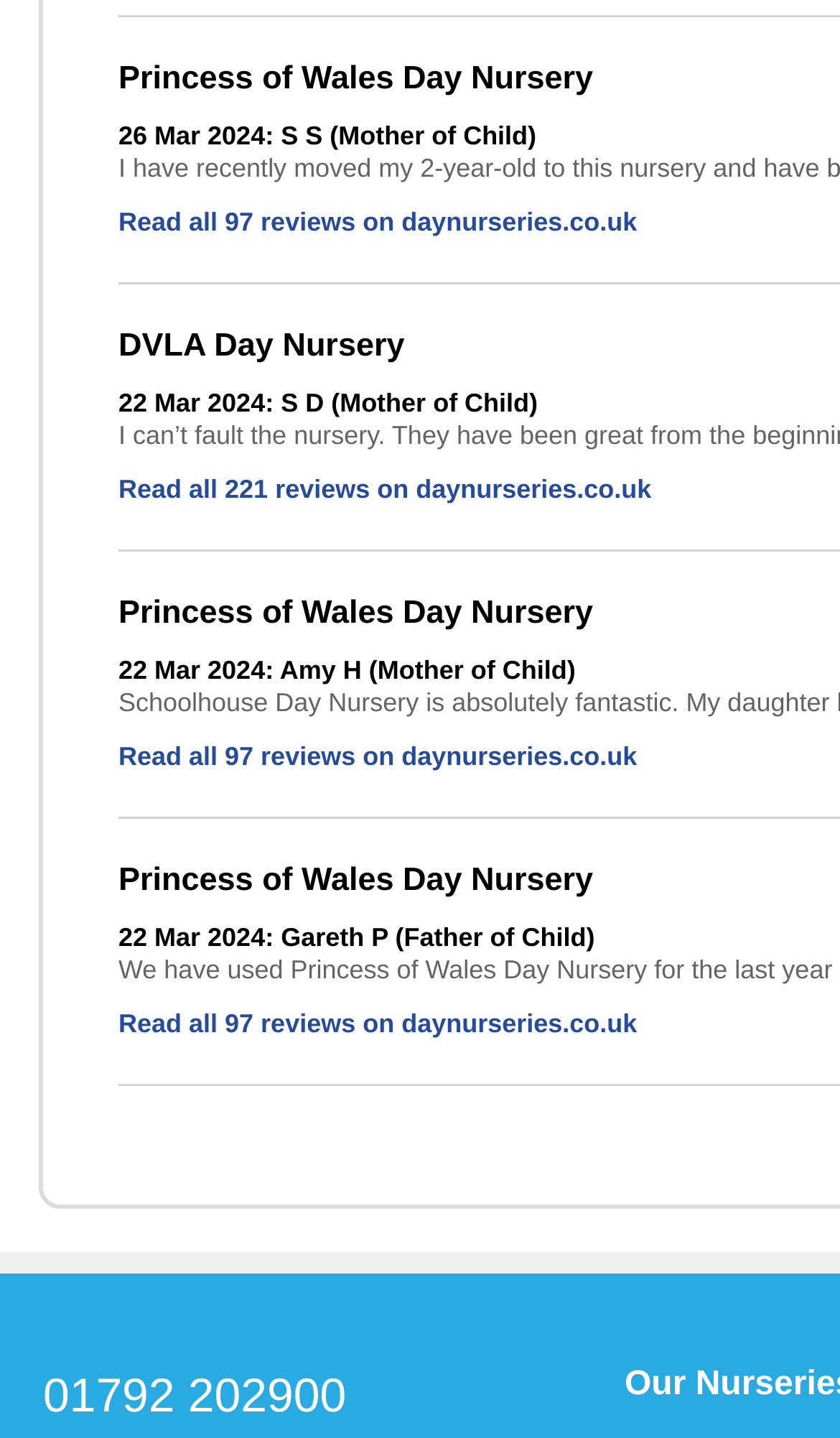How many different reviewers are on this page?
Based on the image, answer the question with as much detail as possible.

I counted the number of unique names associated with the reviews, and there are 4 of them: 'S S (Mother of Child)', 'S D (Mother of Child)', 'Amy H (Mother of Child)', and 'Gareth P (Father of Child)'.